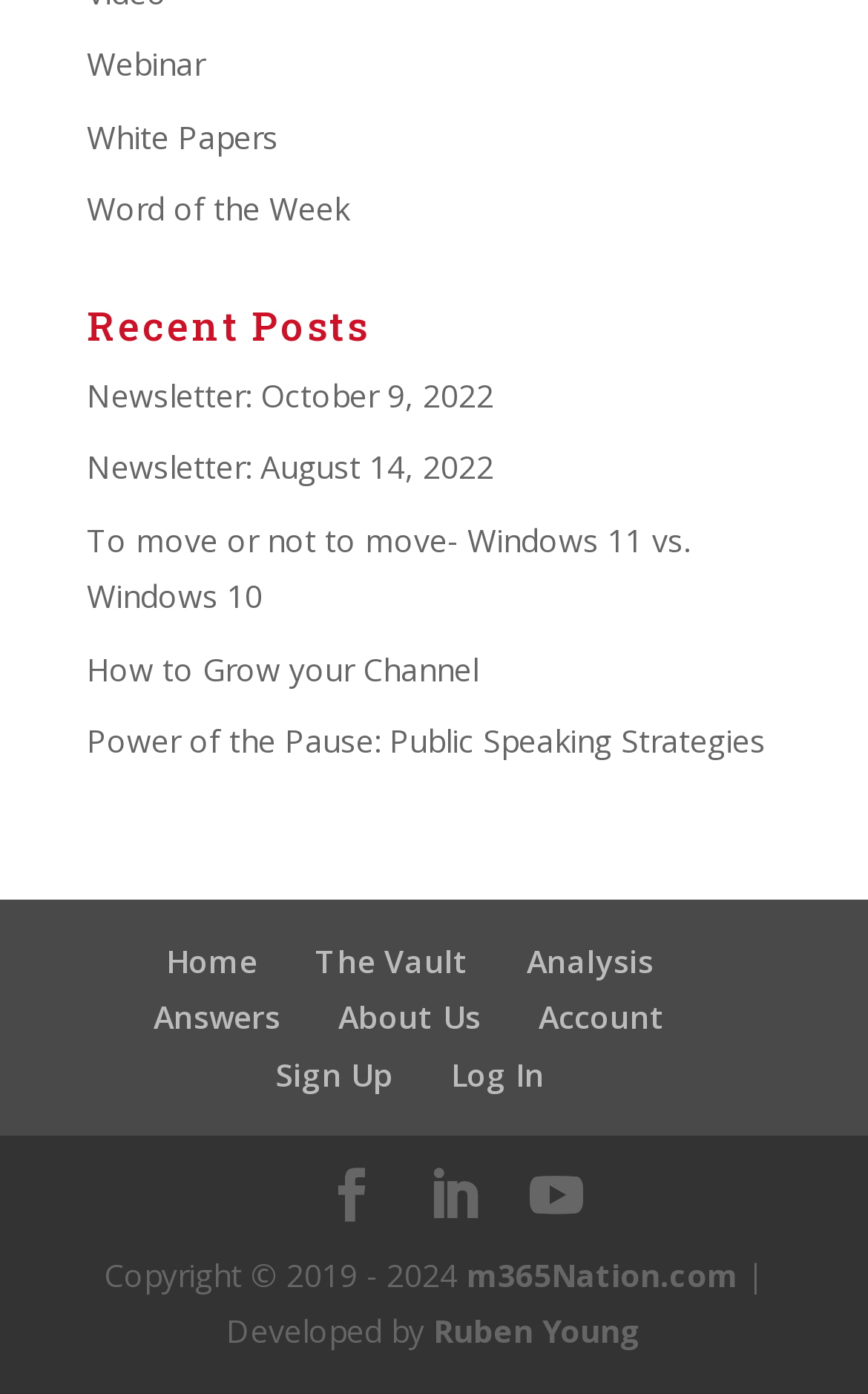Could you please study the image and provide a detailed answer to the question:
What is the copyright year range of this website?

I looked at the footer section and found the copyright symbol followed by the year range '2019 - 2024'.